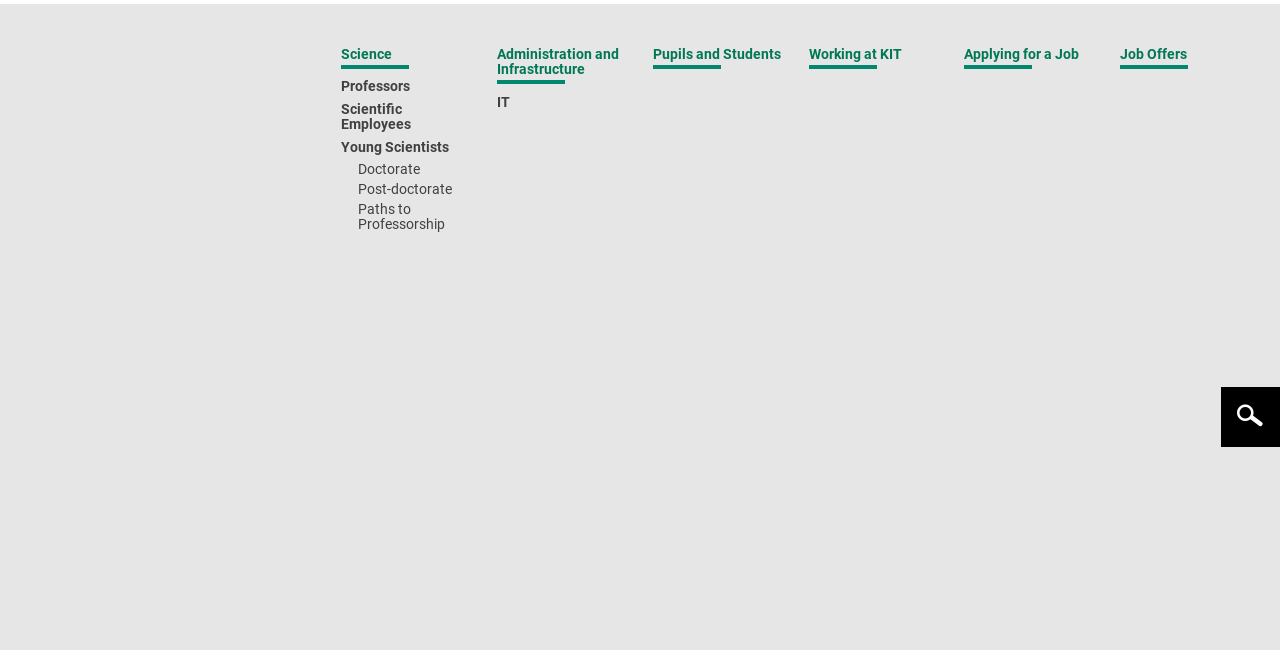Answer in one word or a short phrase: 
What is the text of the link at the bottom left corner of the webpage?

Locations